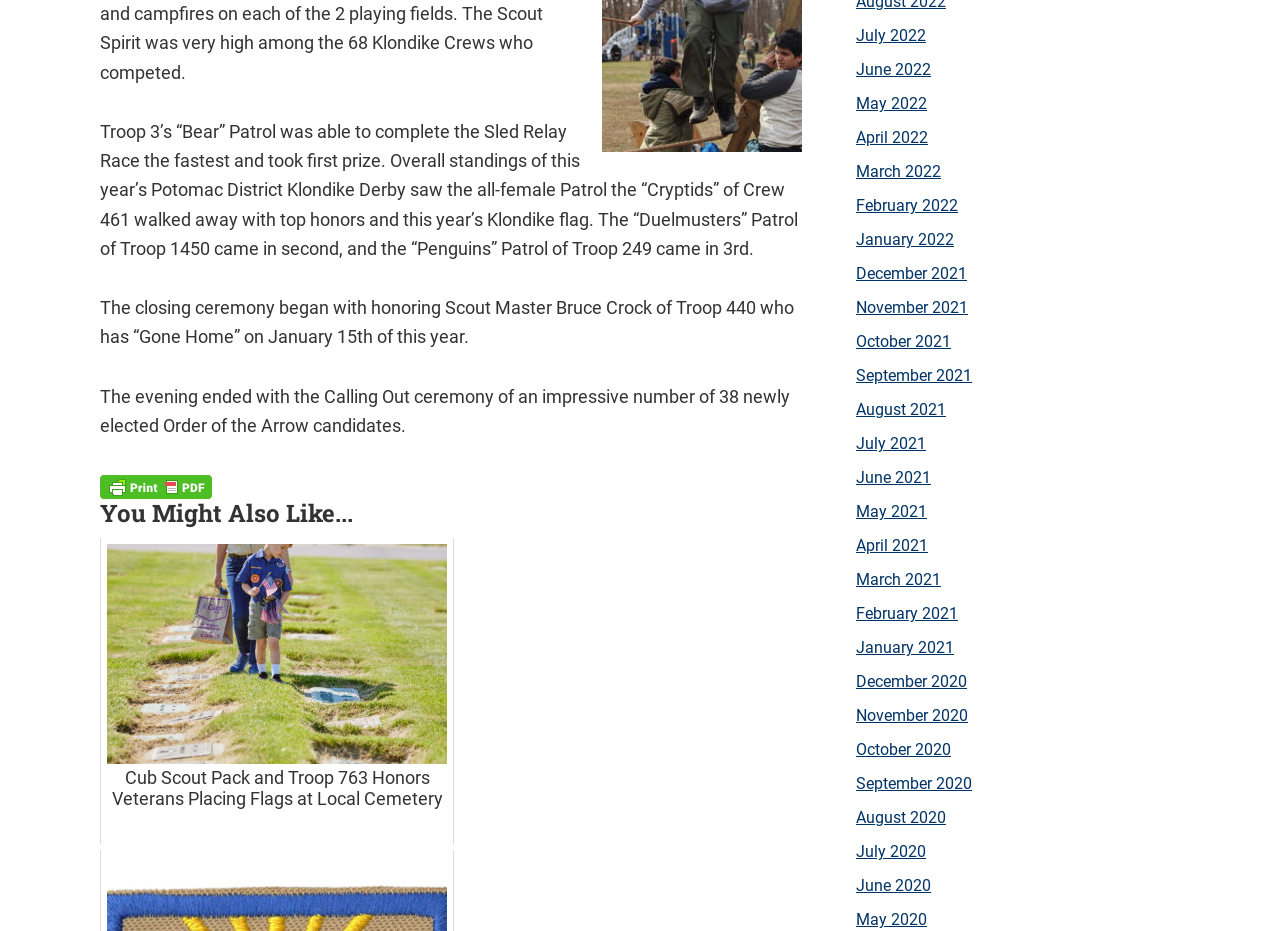What is the name of the patrol that took first prize?
Carefully analyze the image and provide a detailed answer to the question.

The answer can be found in the first paragraph of the webpage, which states that the all-female Patrol the 'Cryptids' of Crew 461 walked away with top honors and this year's Klondike flag.